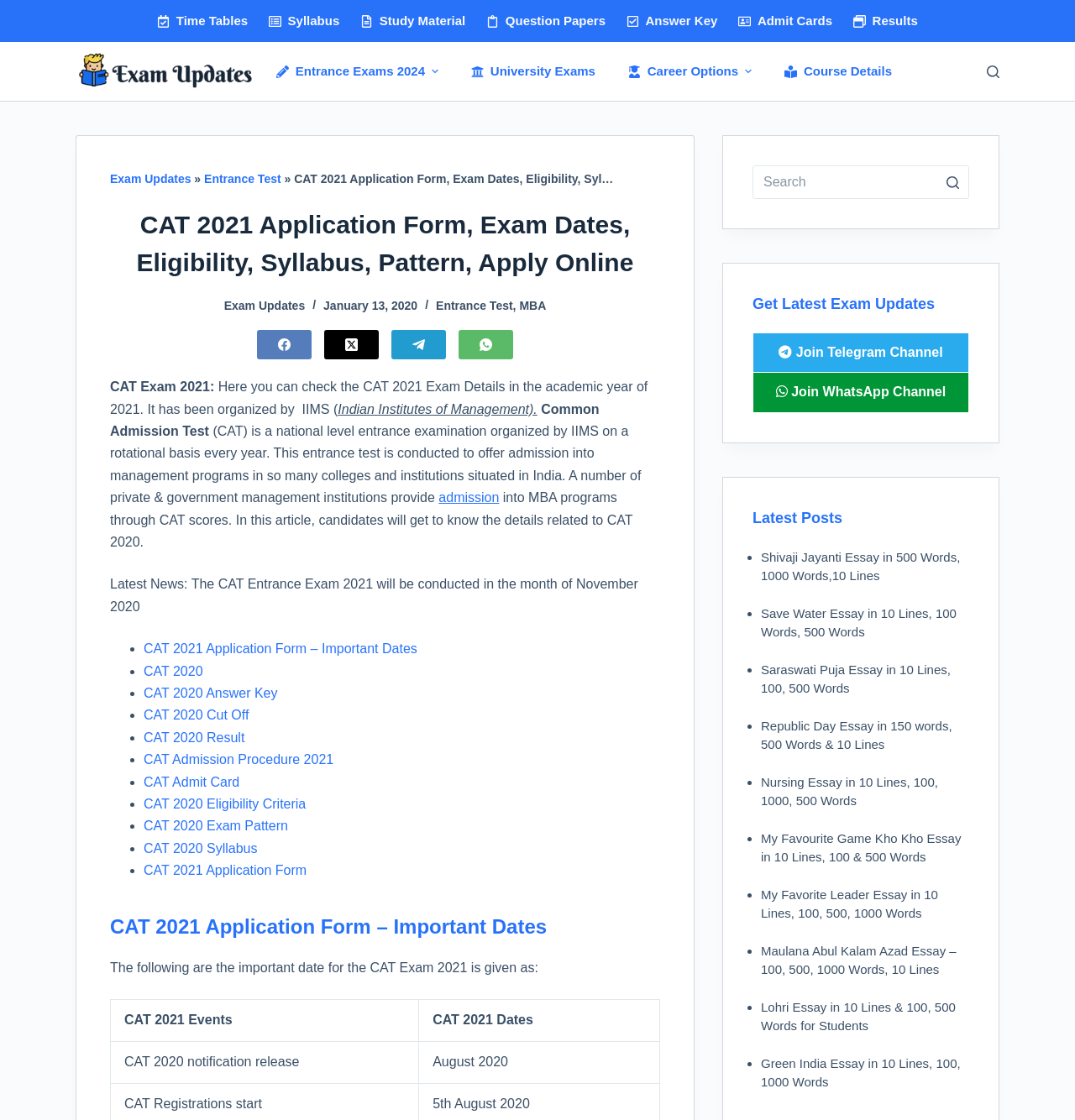Use a single word or phrase to respond to the question:
When will the CAT Entrance Exam 2021 be conducted?

November 2020